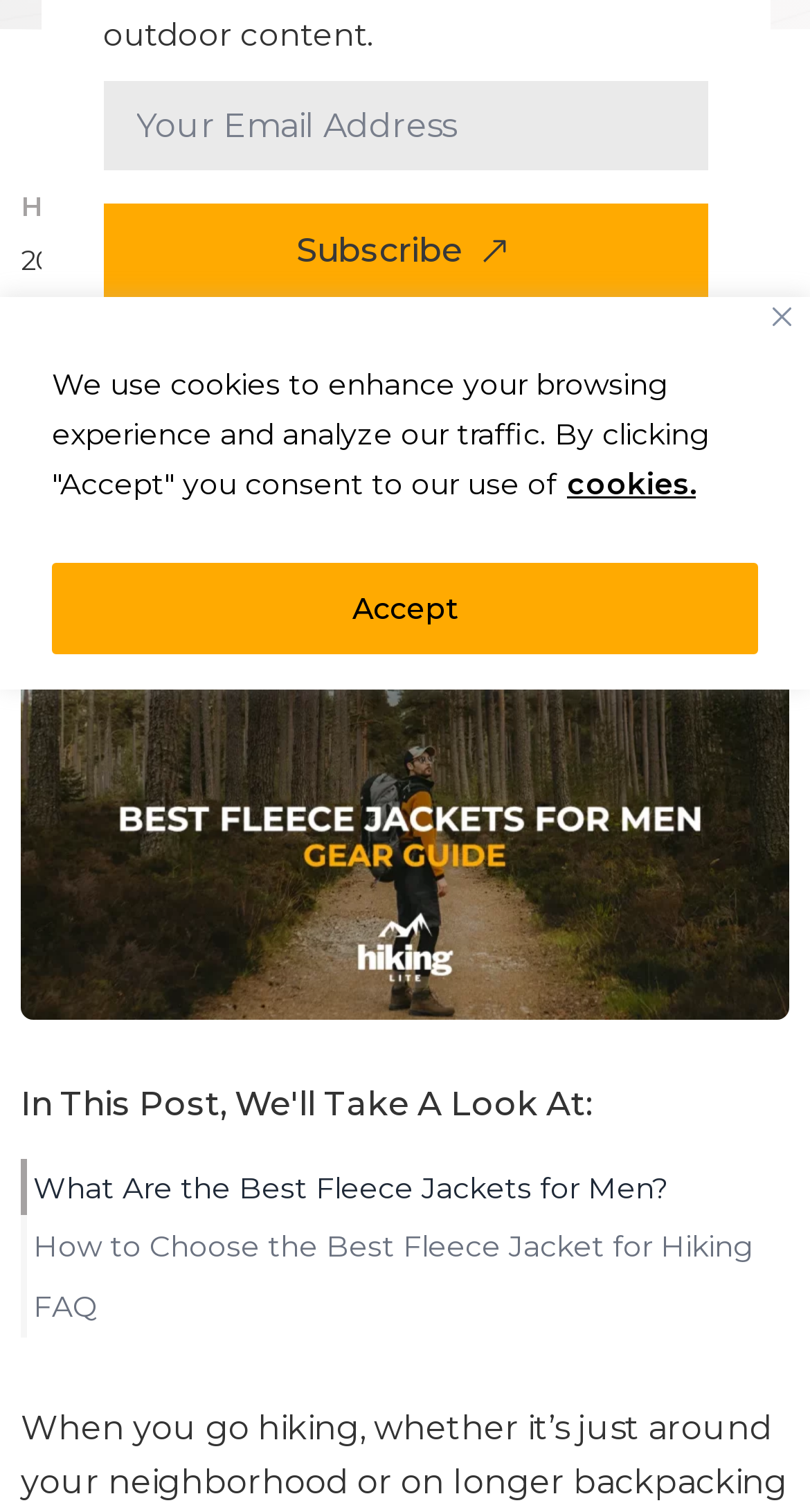Locate the UI element described as follows: "Gear Guides". Return the bounding box coordinates as four float numbers between 0 and 1 in the order [left, top, right, bottom].

[0.164, 0.125, 0.395, 0.147]